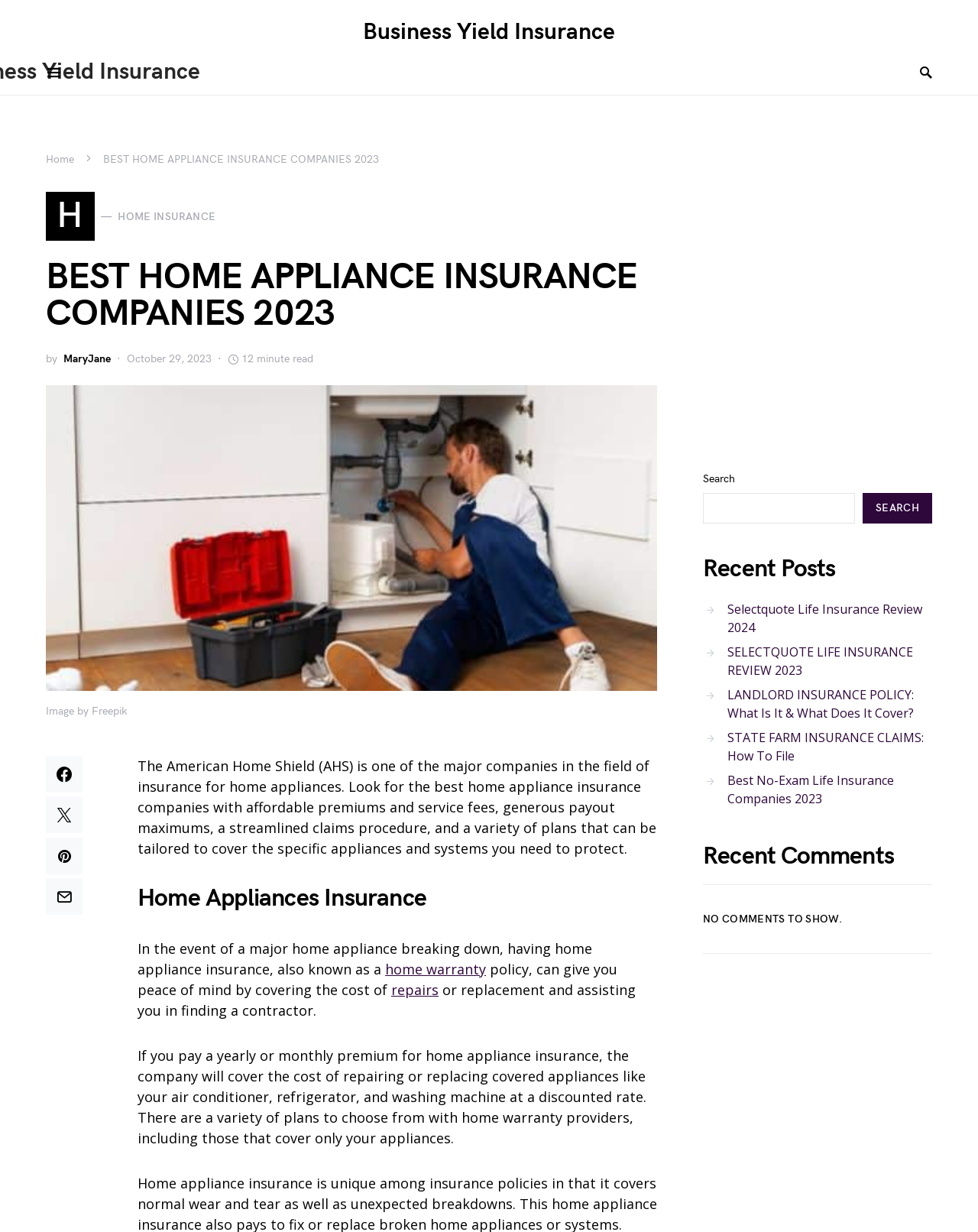Use a single word or phrase to answer the question:
Who wrote the article?

MaryJane